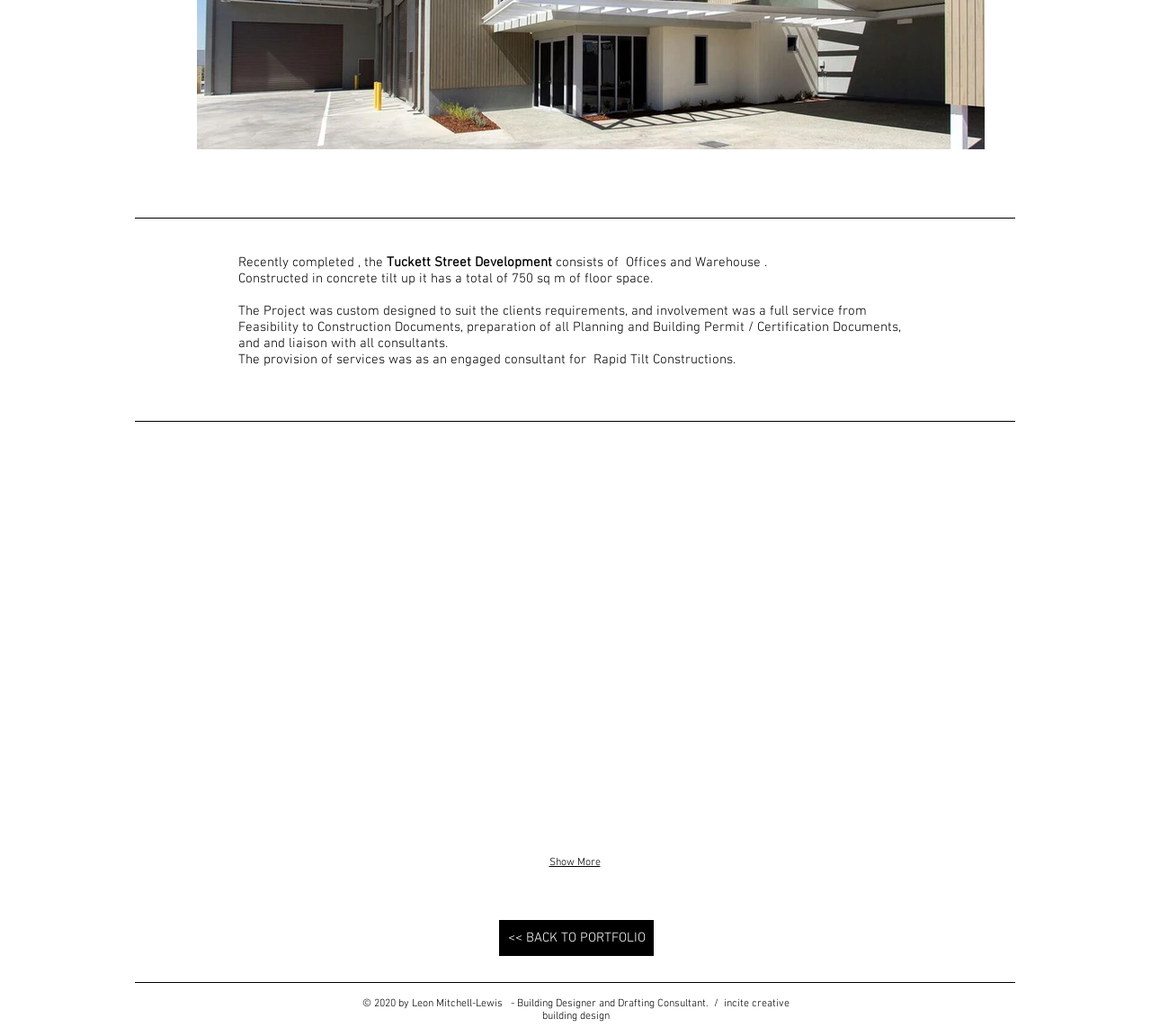Bounding box coordinates are given in the format (top-left x, top-left y, bottom-right x, bottom-right y). All values should be floating point numbers between 0 and 1. Provide the bounding box coordinate for the UI element described as: 01.1+DA_a_COVER_0001press to zoom

[0.117, 0.429, 0.364, 0.819]